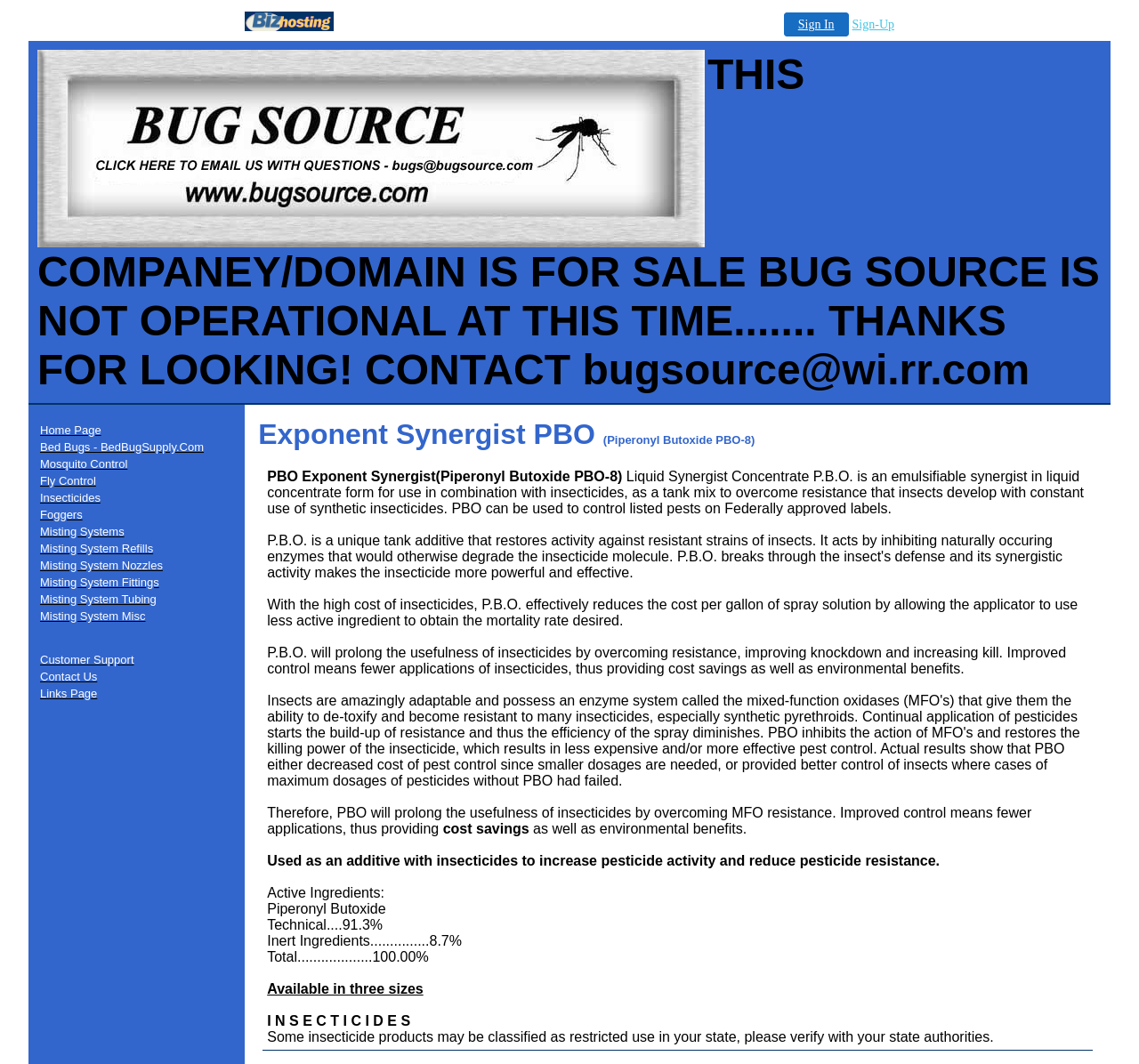Please find the bounding box coordinates (top-left x, top-left y, bottom-right x, bottom-right y) in the screenshot for the UI element described as follows: Customer Support

[0.035, 0.587, 0.118, 0.626]